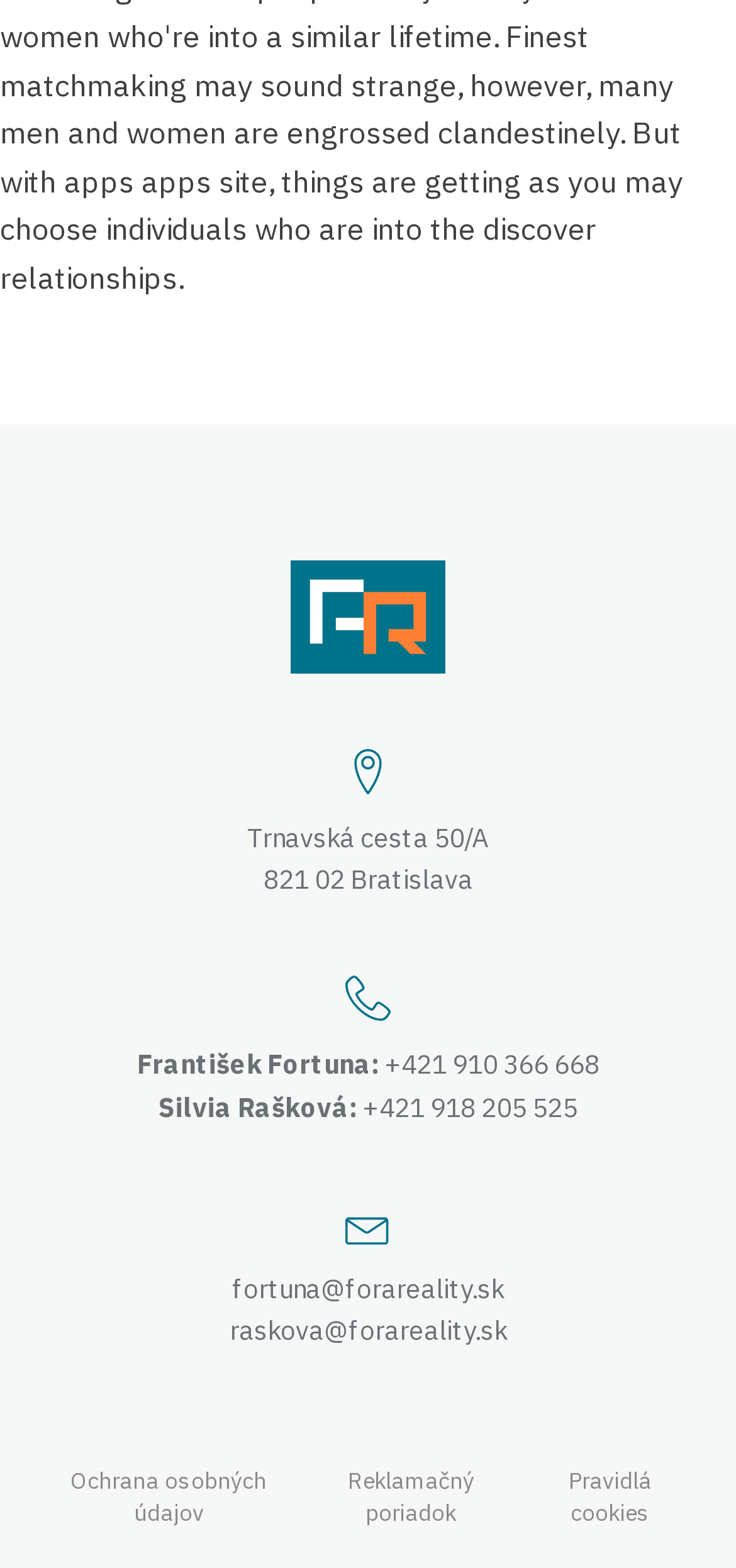Using the element description +421 910 366 668, predict the bounding box coordinates for the UI element. Provide the coordinates in (top-left x, top-left y, bottom-right x, bottom-right y) format with values ranging from 0 to 1.

[0.522, 0.668, 0.814, 0.69]